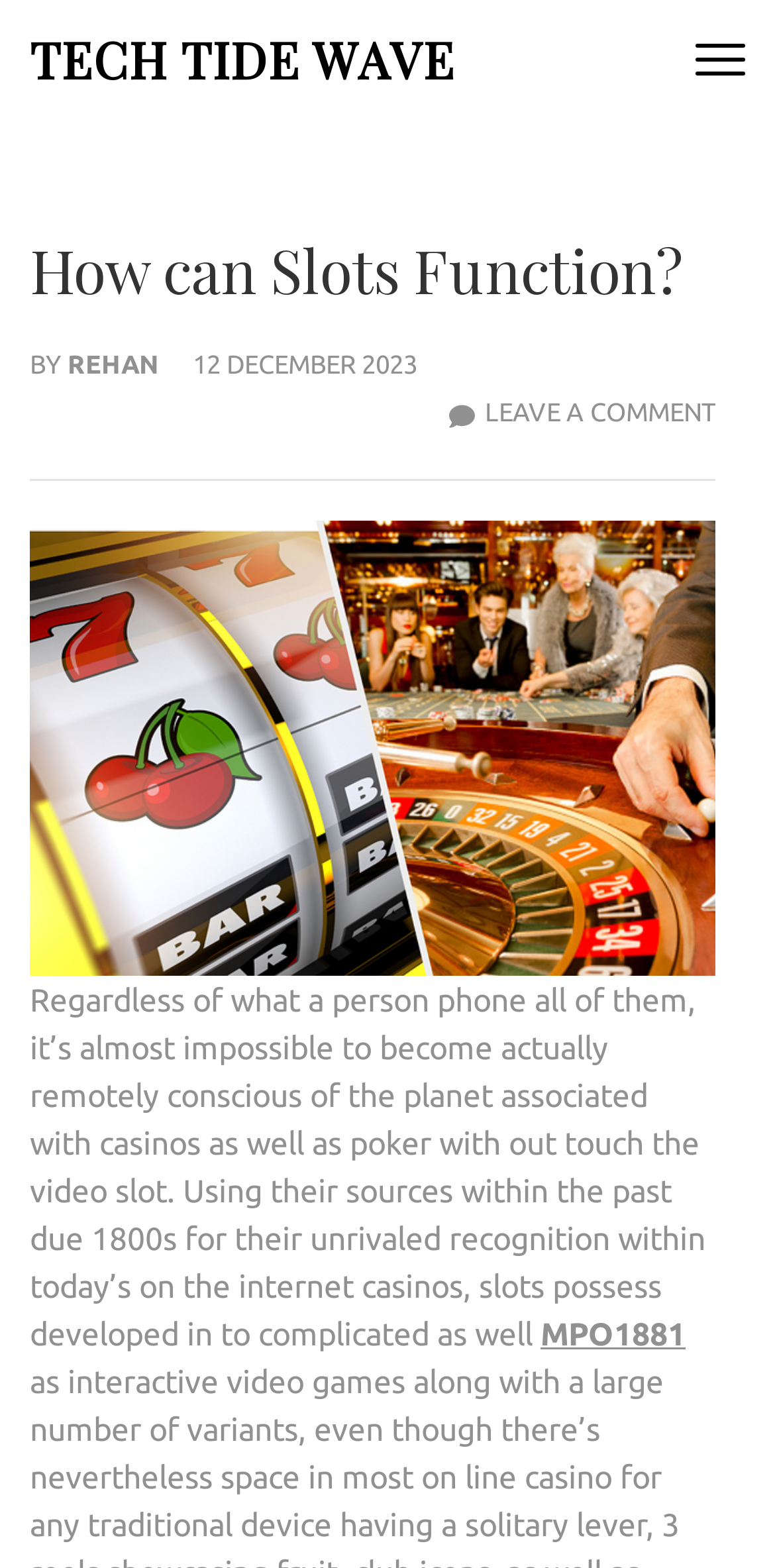What is the image description in the article?
Respond to the question with a single word or phrase according to the image.

Casino Games To Play - Top | Best University in Jaipur | Rajasthan | Poornima University